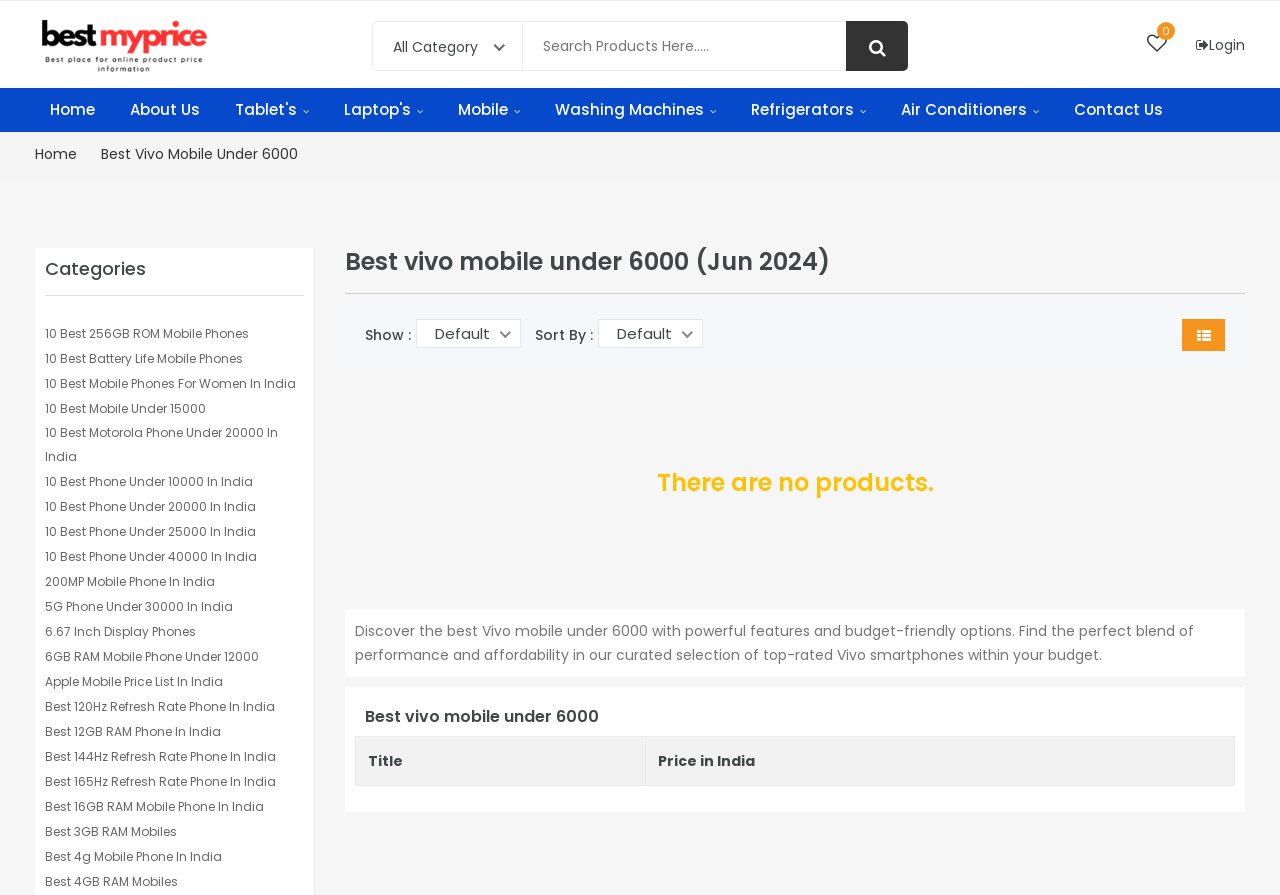For the element described, predict the bounding box coordinates as (top-left x, top-left y, bottom-right x, bottom-right y). All values should be between 0 and 1. Element description: Best vivo mobile under 6000

[0.079, 0.159, 0.233, 0.185]